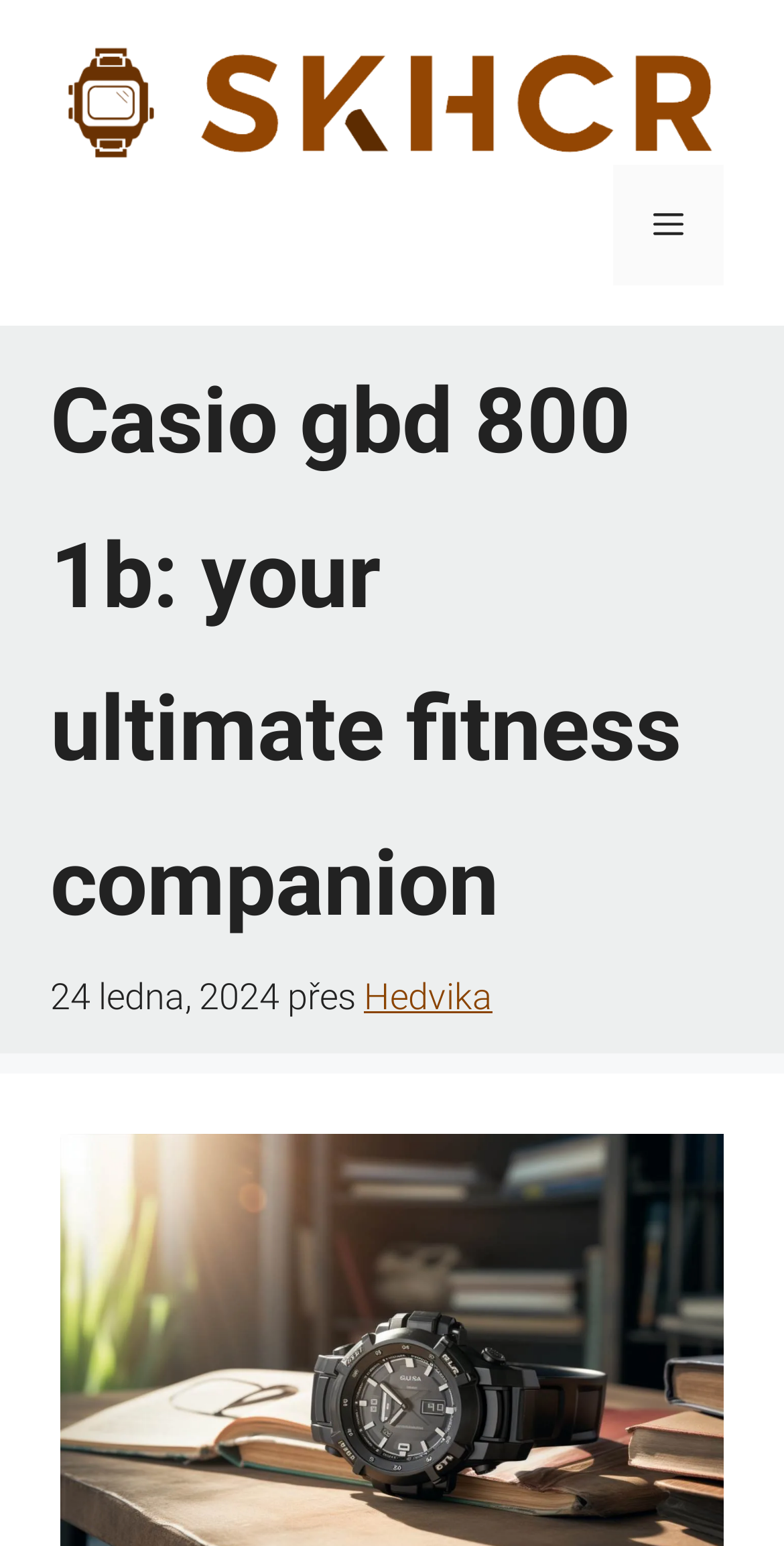Please provide a short answer using a single word or phrase for the question:
What is the text on the banner?

Web